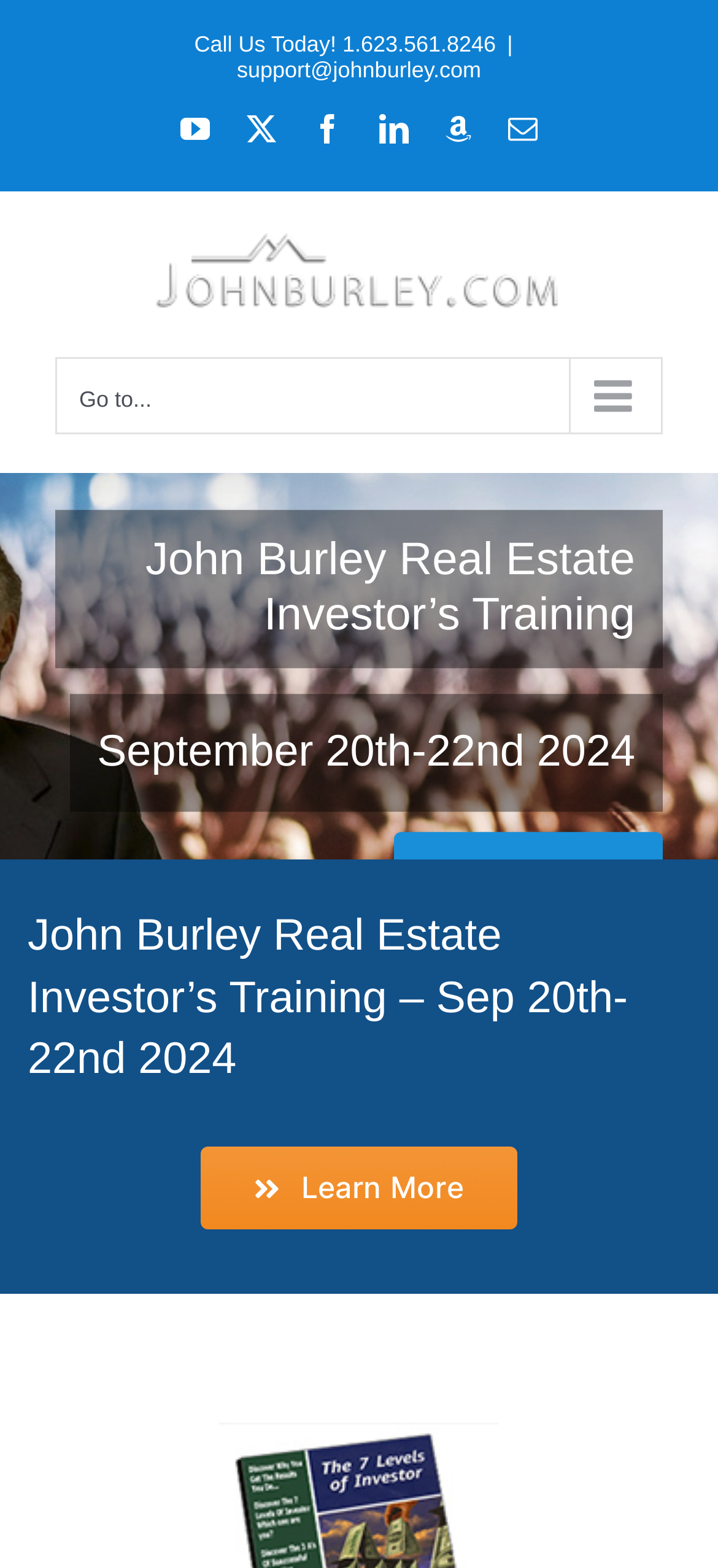Please determine the bounding box coordinates for the UI element described as: "YouTube".

[0.251, 0.073, 0.292, 0.092]